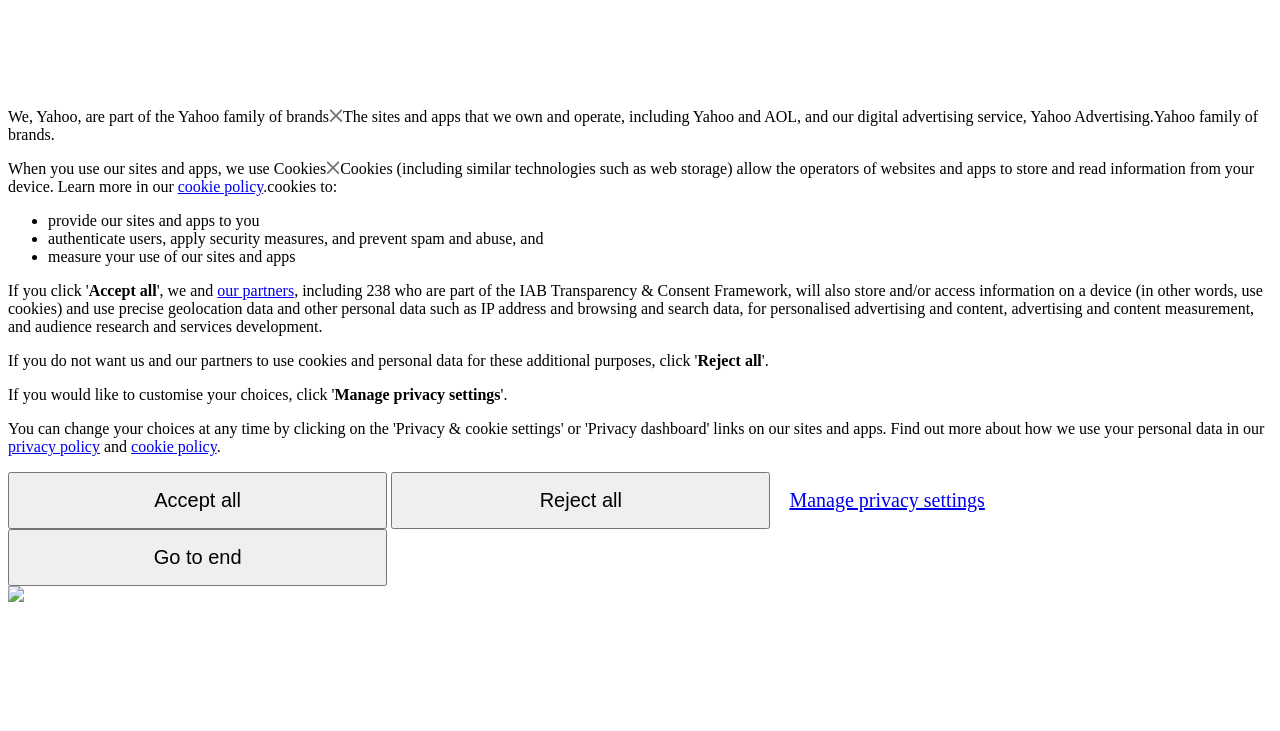Locate the bounding box for the described UI element: "Manage privacy settings". Ensure the coordinates are four float numbers between 0 and 1, formatted as [left, top, right, bottom].

[0.605, 0.648, 0.781, 0.72]